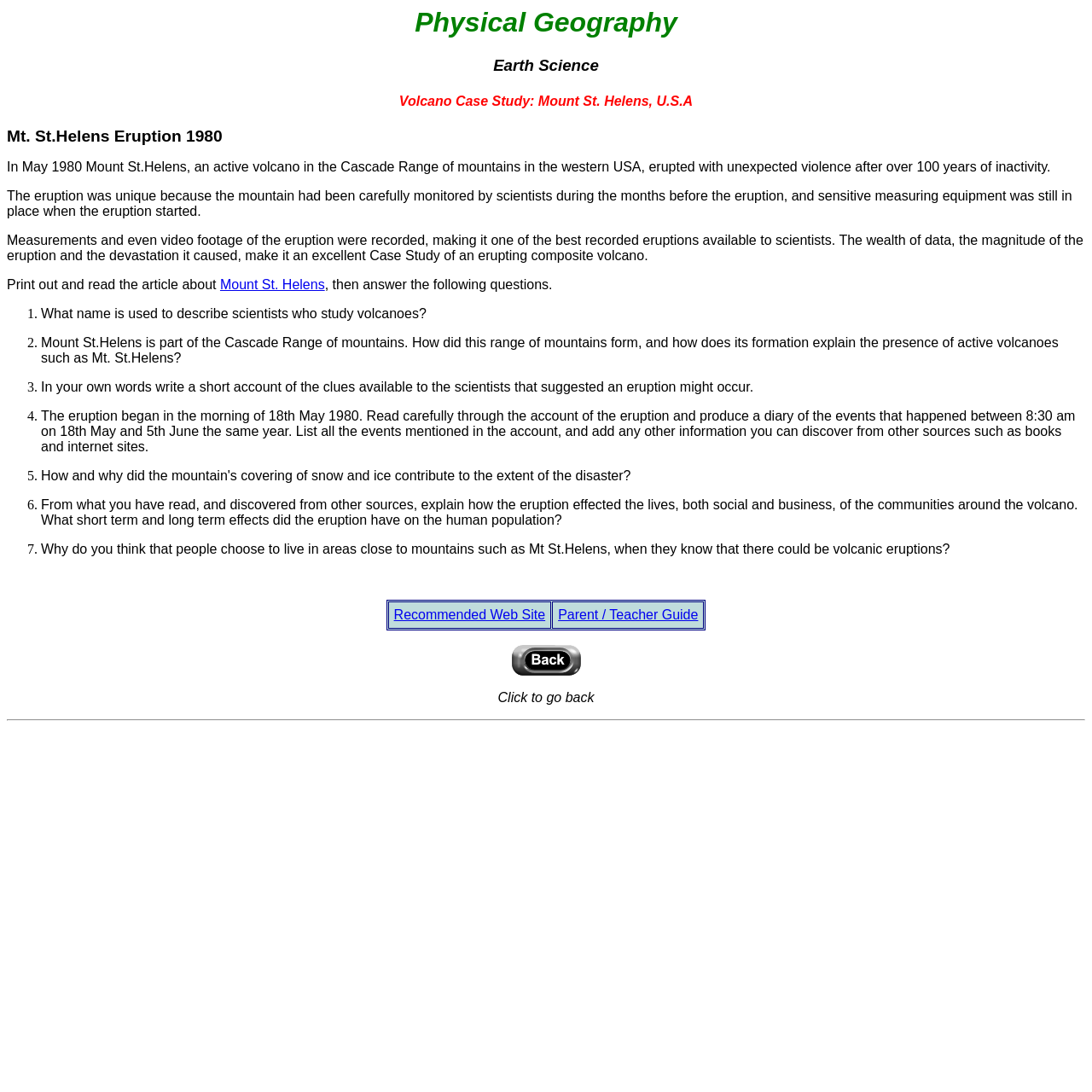From the webpage screenshot, identify the region described by Recommended Web Site. Provide the bounding box coordinates as (top-left x, top-left y, bottom-right x, bottom-right y), with each value being a floating point number between 0 and 1.

[0.361, 0.556, 0.499, 0.57]